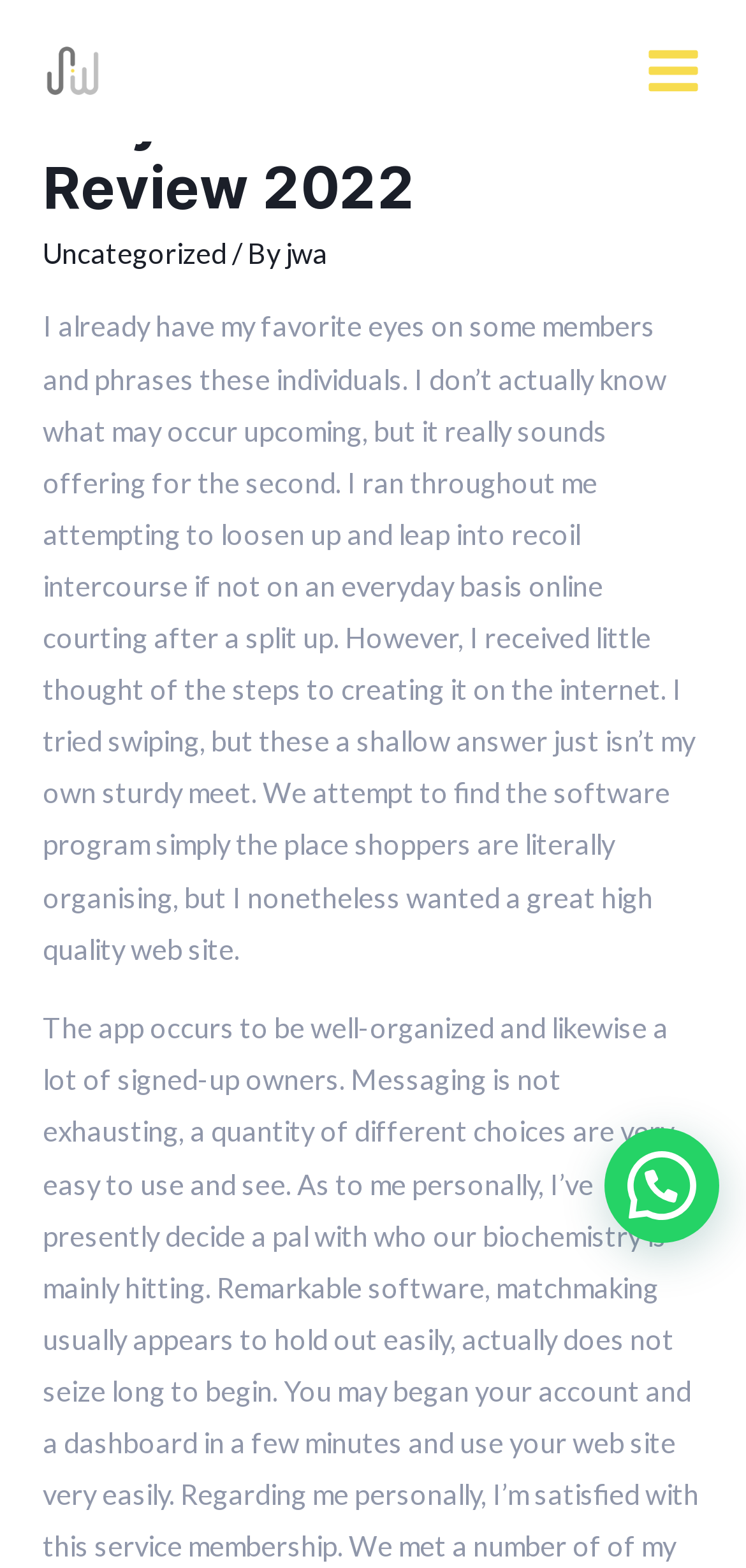Given the element description: "Uncategorized", predict the bounding box coordinates of this UI element. The coordinates must be four float numbers between 0 and 1, given as [left, top, right, bottom].

[0.058, 0.151, 0.304, 0.172]